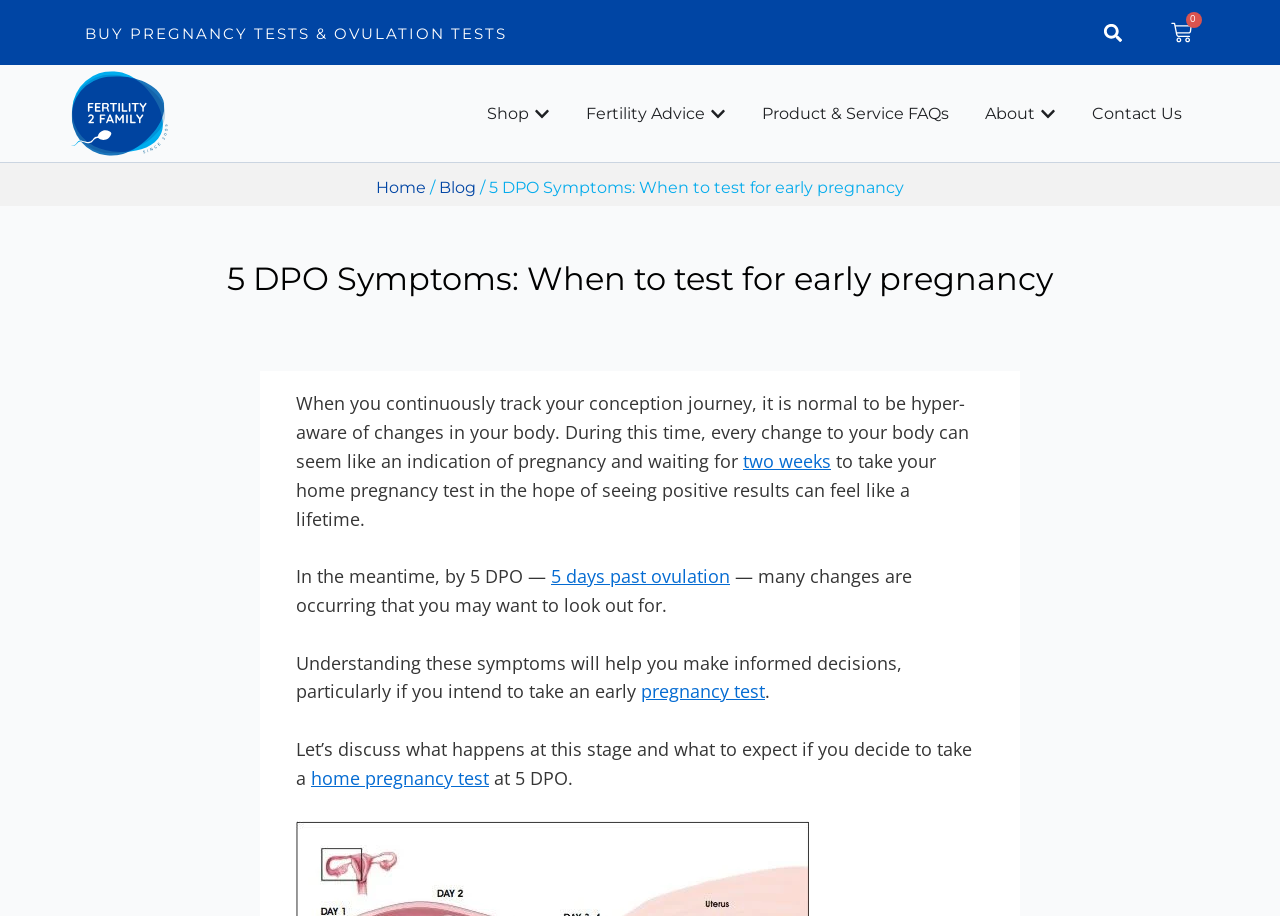Locate the bounding box coordinates of the segment that needs to be clicked to meet this instruction: "Contact us".

[0.853, 0.111, 0.923, 0.137]